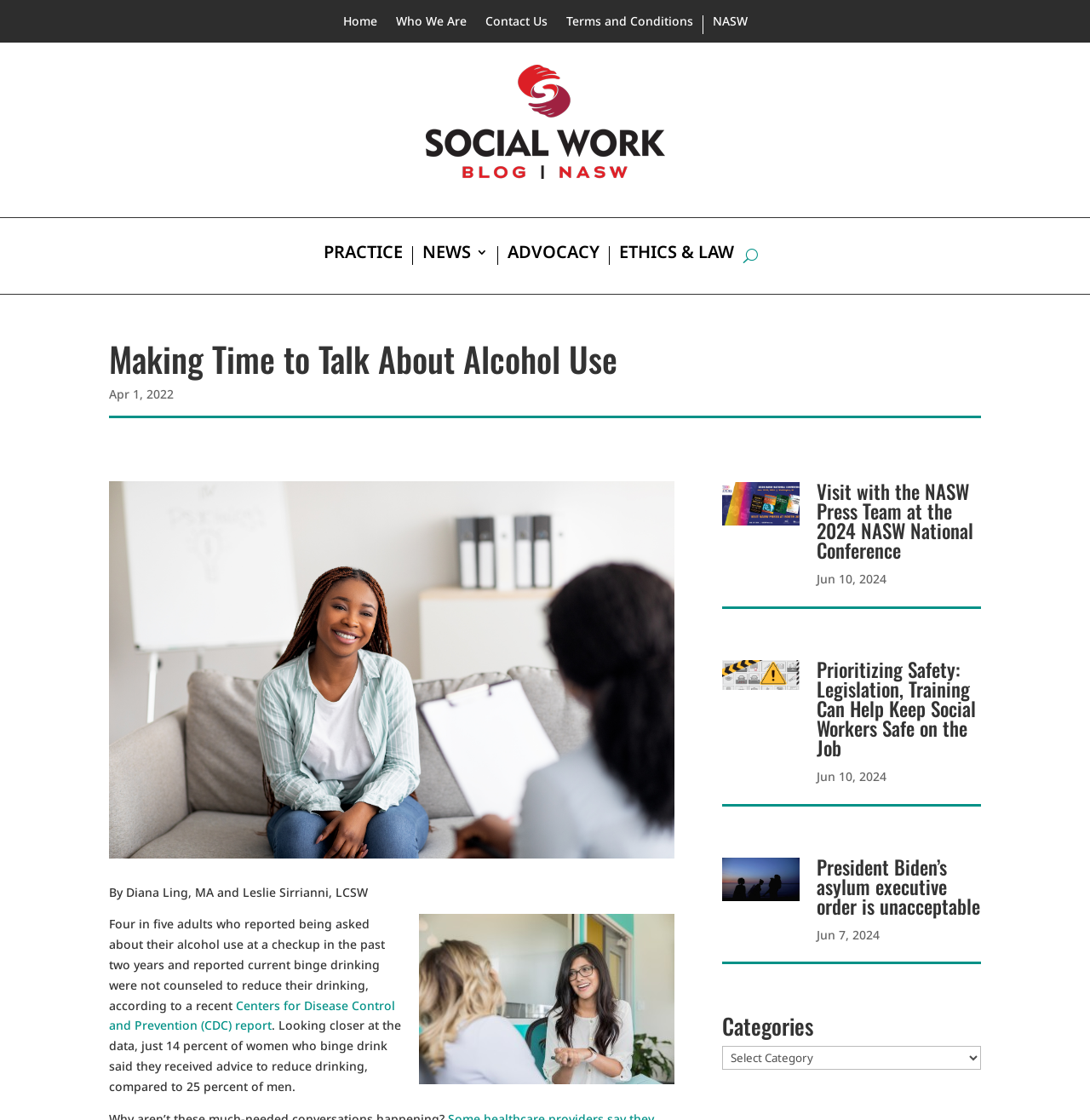Can you find the bounding box coordinates for the element that needs to be clicked to execute this instruction: "Click the 'Centers for Disease Control and Prevention (CDC) report' link"? The coordinates should be given as four float numbers between 0 and 1, i.e., [left, top, right, bottom].

[0.1, 0.89, 0.362, 0.923]